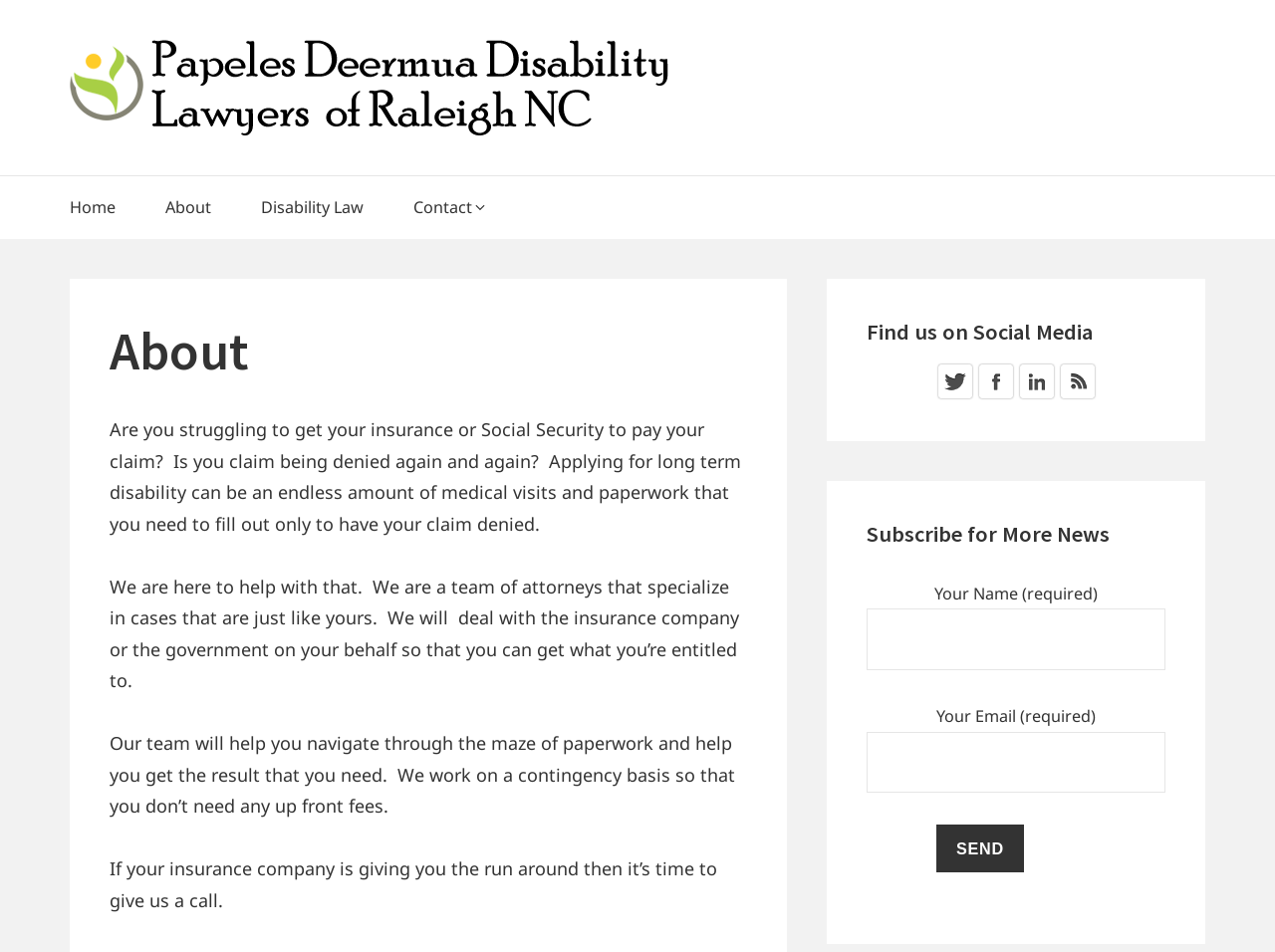What is the text on the 'Send' button?
Answer the question with as much detail as you can, using the image as a reference.

I looked at the contact form and found the 'Send' button, which has the text 'SEND' on it.